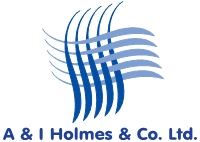Please study the image and answer the question comprehensively:
What font style is used for the company's name?

The company's name, A & I Holmes & Co. Ltd., is presented in a bold, clean font below the logo, enhancing the professionalism and reliability associated with the brand.